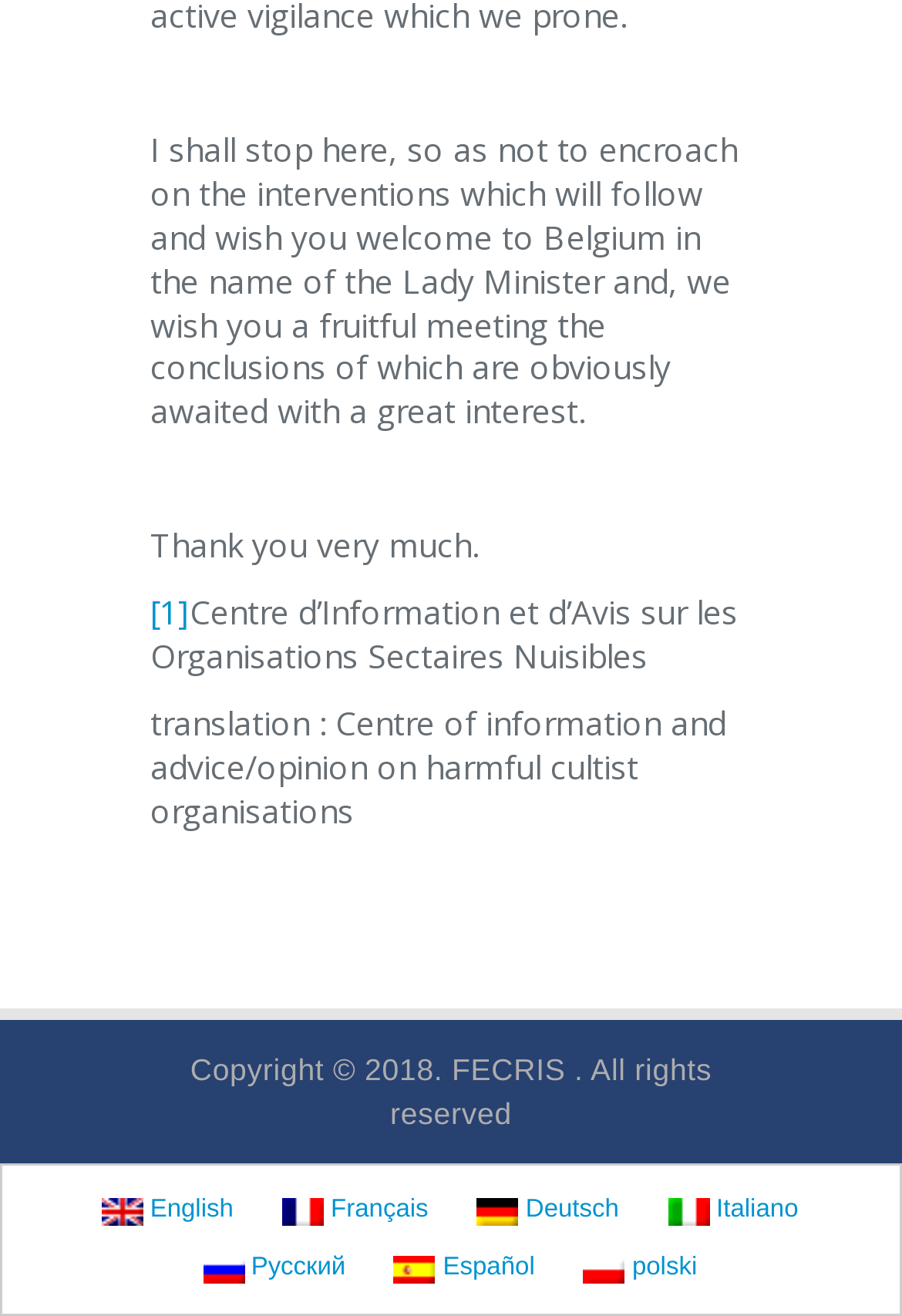Determine the bounding box coordinates for the element that should be clicked to follow this instruction: "Select Russian language". The coordinates should be given as four float numbers between 0 and 1, in the format [left, top, right, bottom].

[0.199, 0.944, 0.409, 0.983]